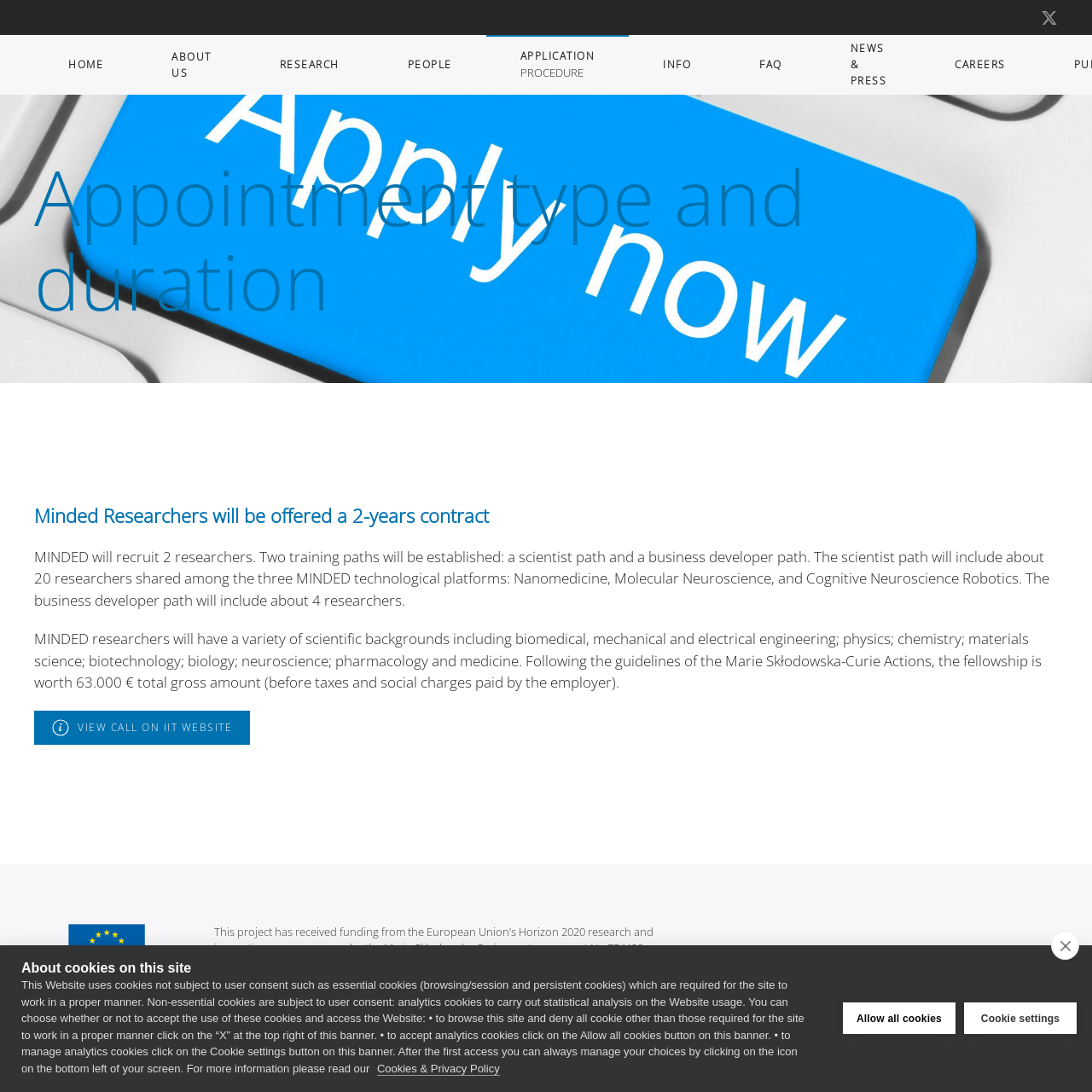Find the bounding box coordinates of the area to click in order to follow the instruction: "Read the NEWS & PRESS section".

[0.747, 0.032, 0.843, 0.087]